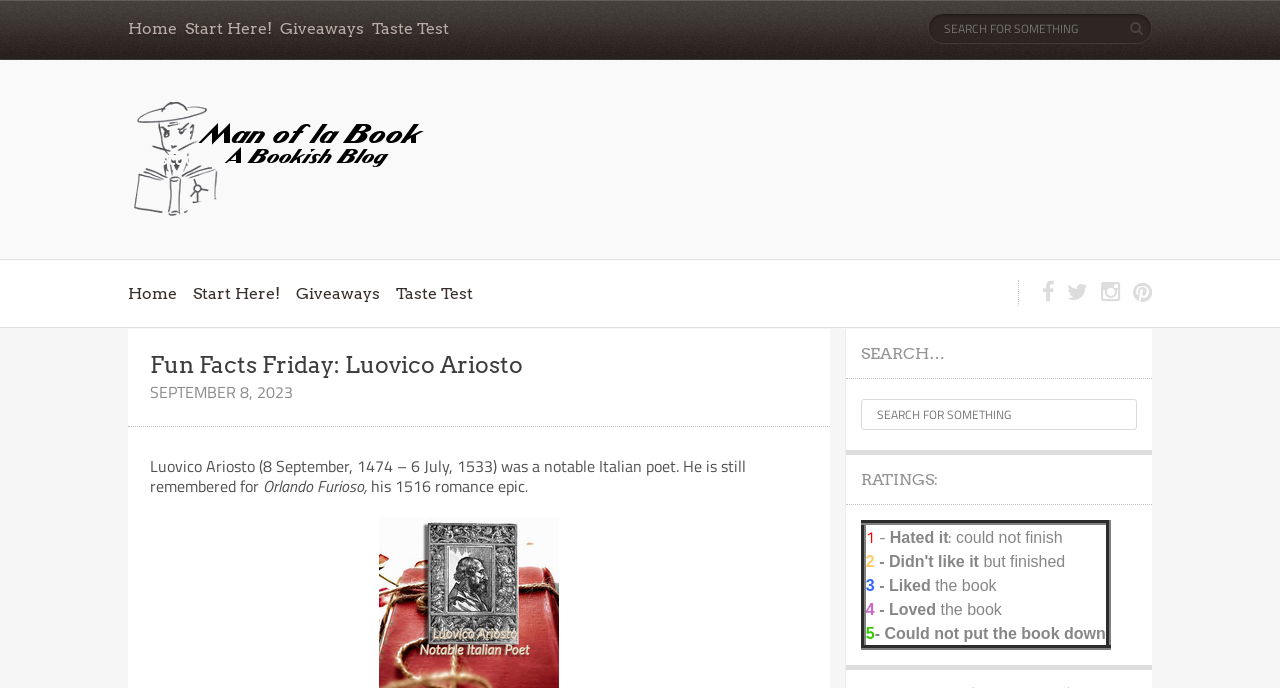Identify the bounding box coordinates of the clickable section necessary to follow the following instruction: "click on Home". The coordinates should be presented as four float numbers from 0 to 1, i.e., [left, top, right, bottom].

[0.1, 0.028, 0.138, 0.055]